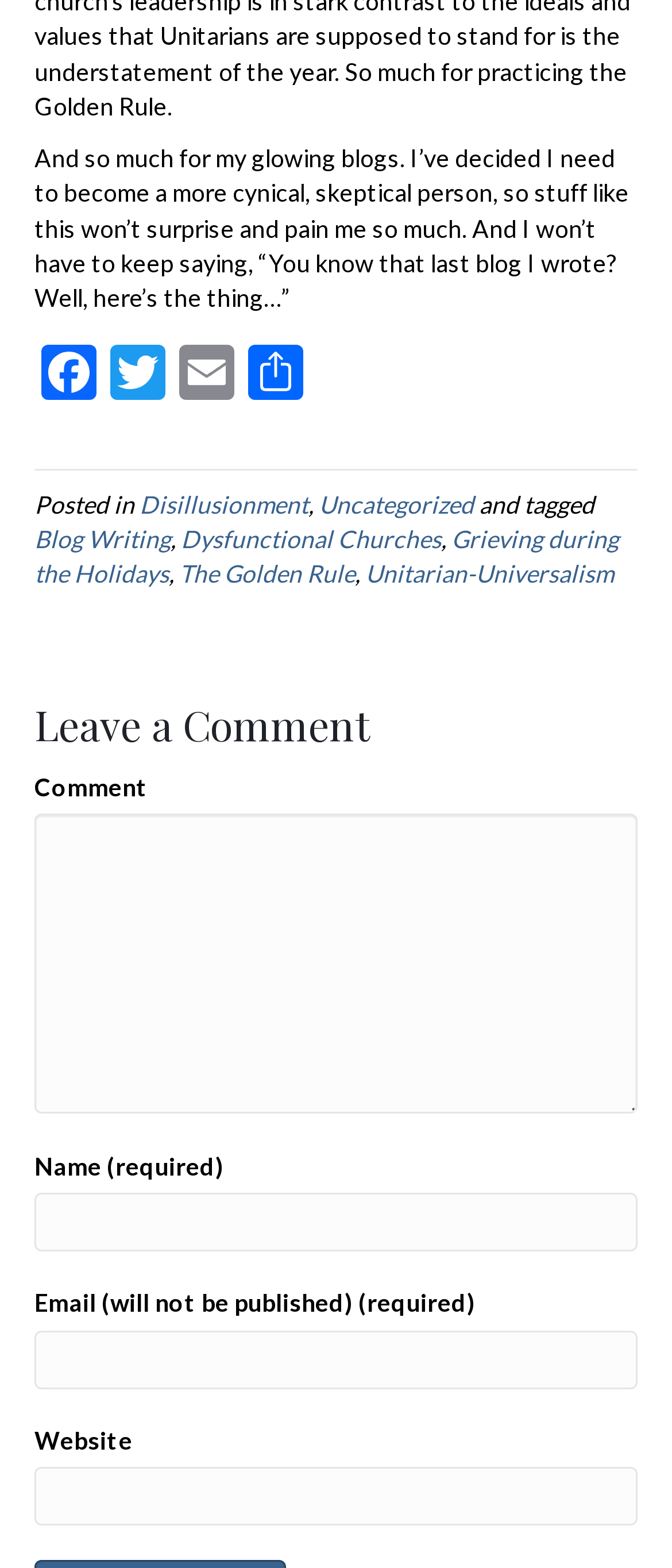How many text fields are available for commenting?
Provide a detailed and well-explained answer to the question.

There are four text fields available for commenting: Comment, Name, Email, and Website, which can be used to provide additional information or context to the comment.